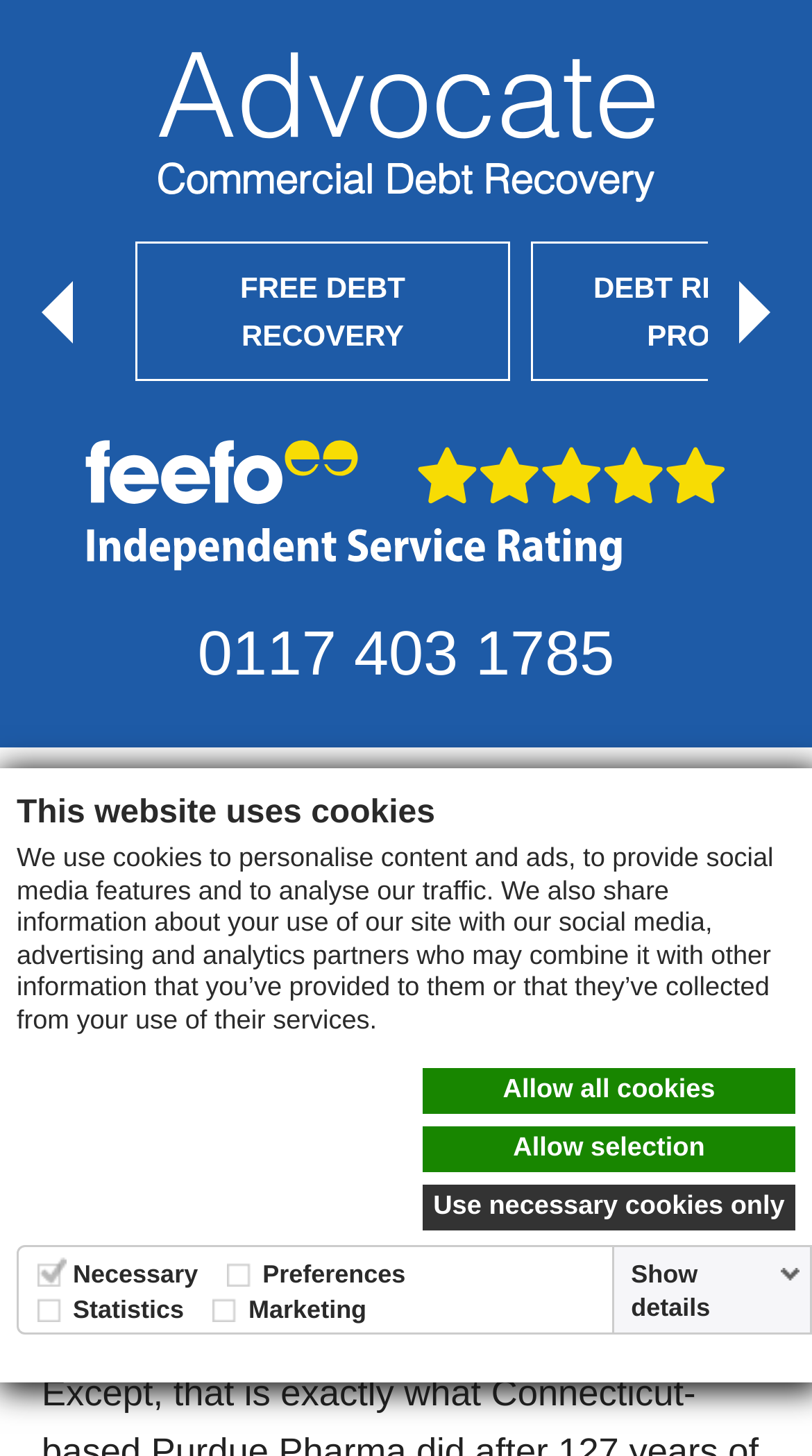What is the purpose of necessary cookies?
Look at the image and answer the question with a single word or phrase.

Help make a website usable